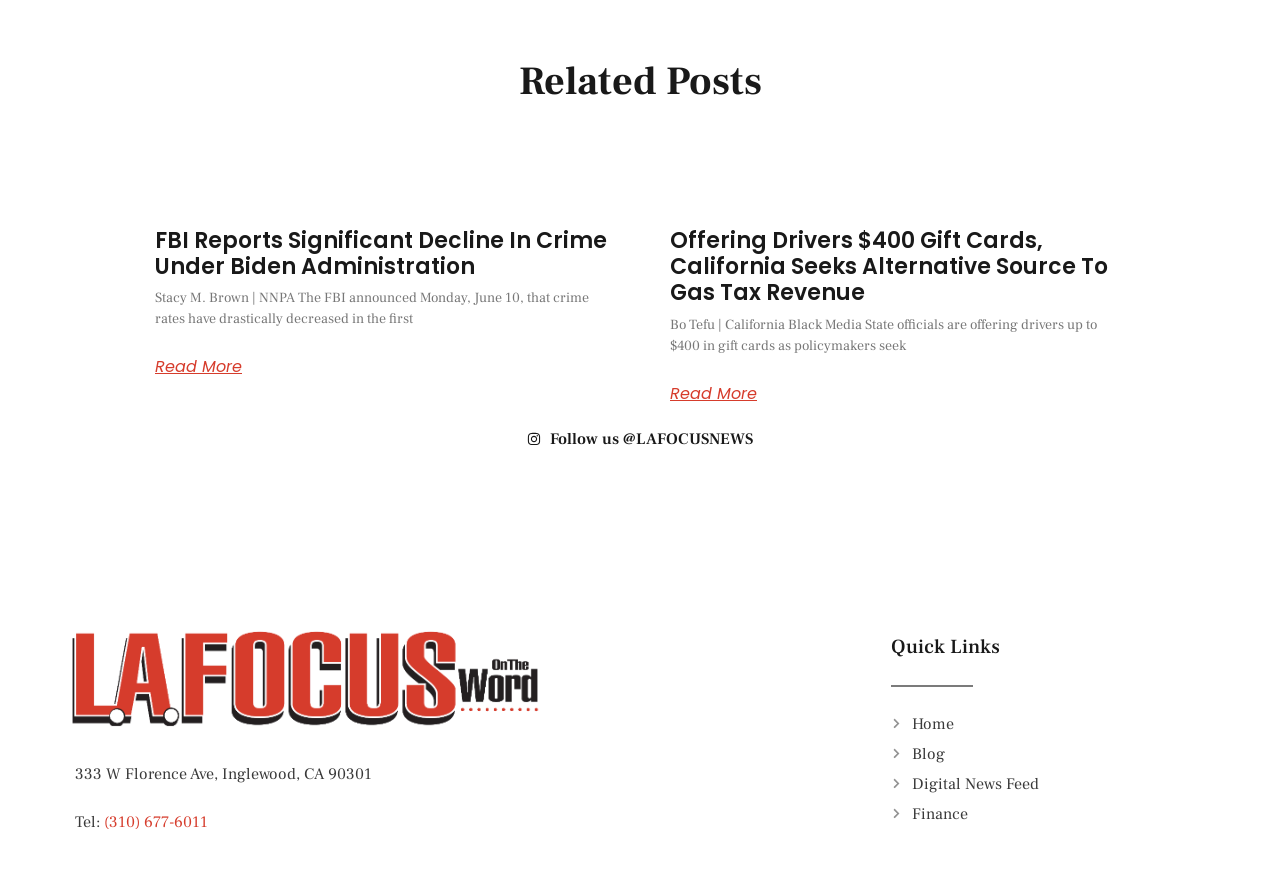Determine the bounding box coordinates of the clickable element necessary to fulfill the instruction: "Read more about Offering Drivers $400 Gift Cards, California Seeks Alternative Source to Gas Tax Revenue". Provide the coordinates as four float numbers within the 0 to 1 range, i.e., [left, top, right, bottom].

[0.523, 0.435, 0.591, 0.453]